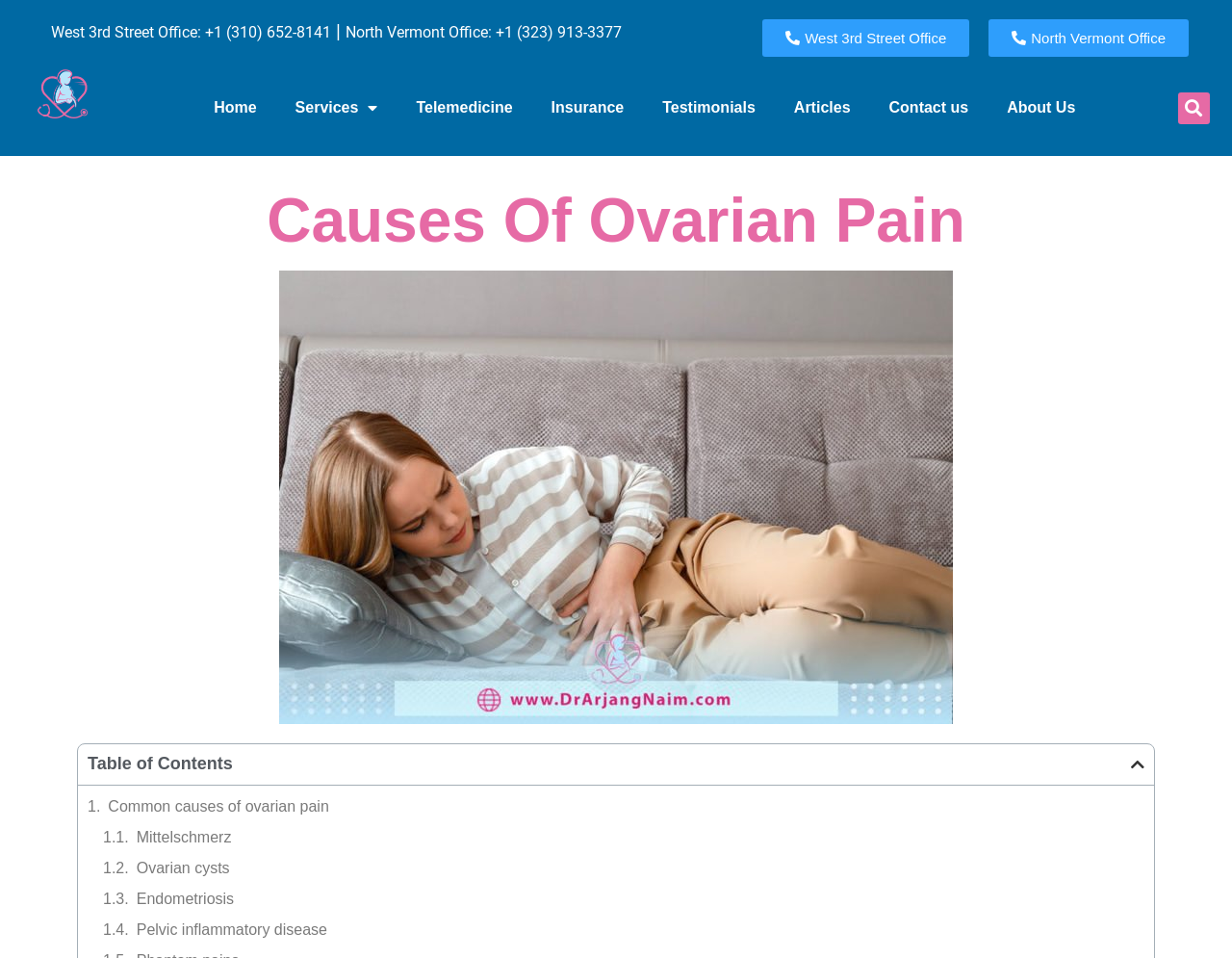Please respond to the question using a single word or phrase:
What is the second item in the table of contents?

Mittelschmerz